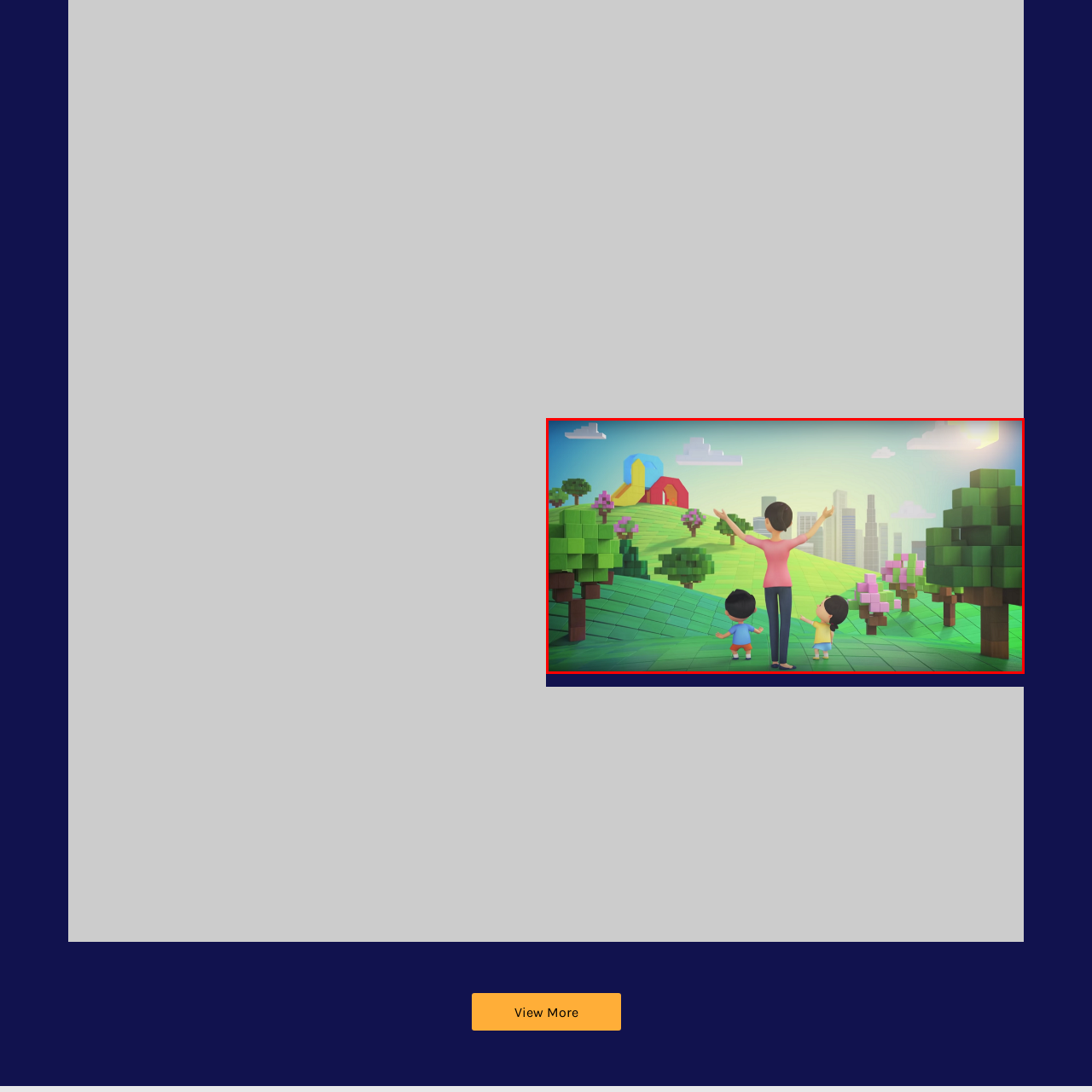Inspect the image outlined by the red box and answer the question using a single word or phrase:
What is the age range of the children?

Young